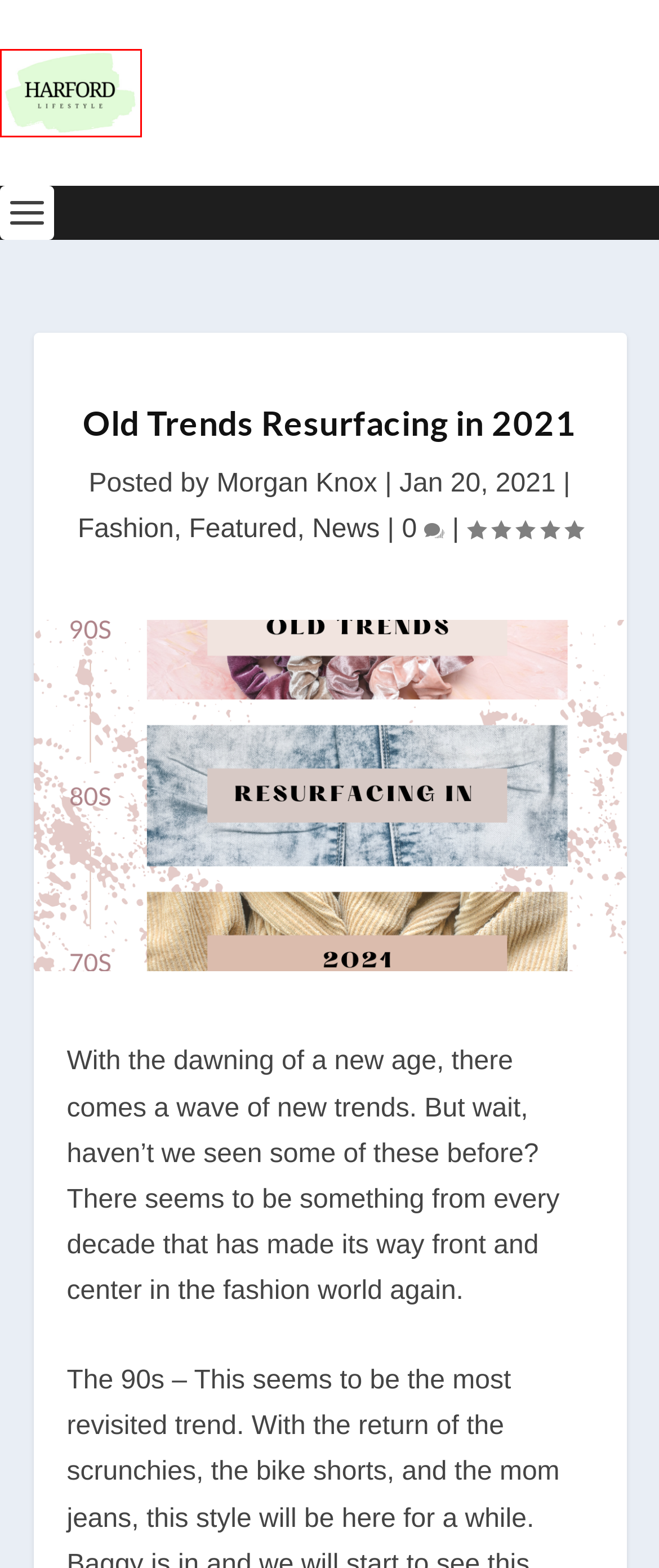Observe the screenshot of a webpage with a red bounding box around an element. Identify the webpage description that best fits the new page after the element inside the bounding box is clicked. The candidates are:
A. Harford Lifestyle -
B. Featured Archives - Harford Lifestyle
C. Morgan Knox, Author at Harford Lifestyle
D. News Archives - Harford Lifestyle
E. Pairings Market & Cafe - Feature Friday - Harford Lifestyle
F. LifeTime Dental is Celebrating 25 Years in Harford County - Harford Lifestyle
G. Privacy Policy - Harford Lifestyle
H. Fashion Archives - Harford Lifestyle

A